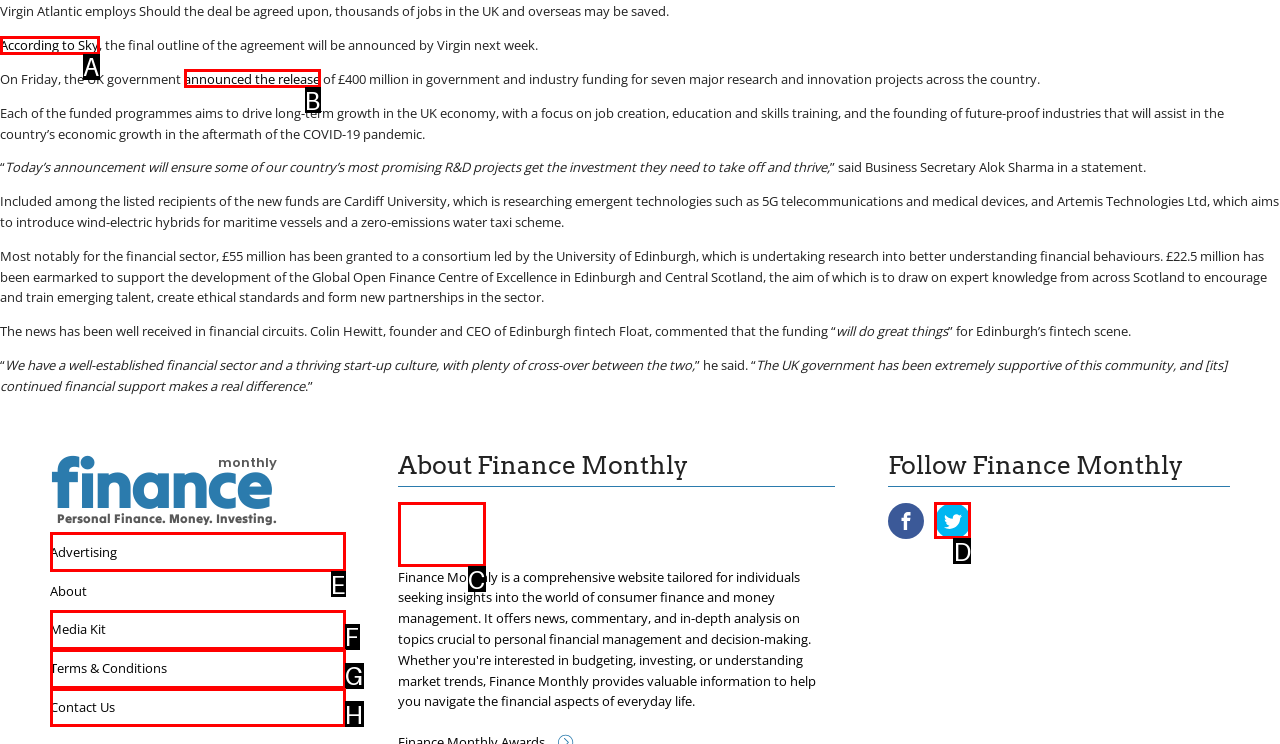Pick the option that best fits the description: Contact Us. Reply with the letter of the matching option directly.

H